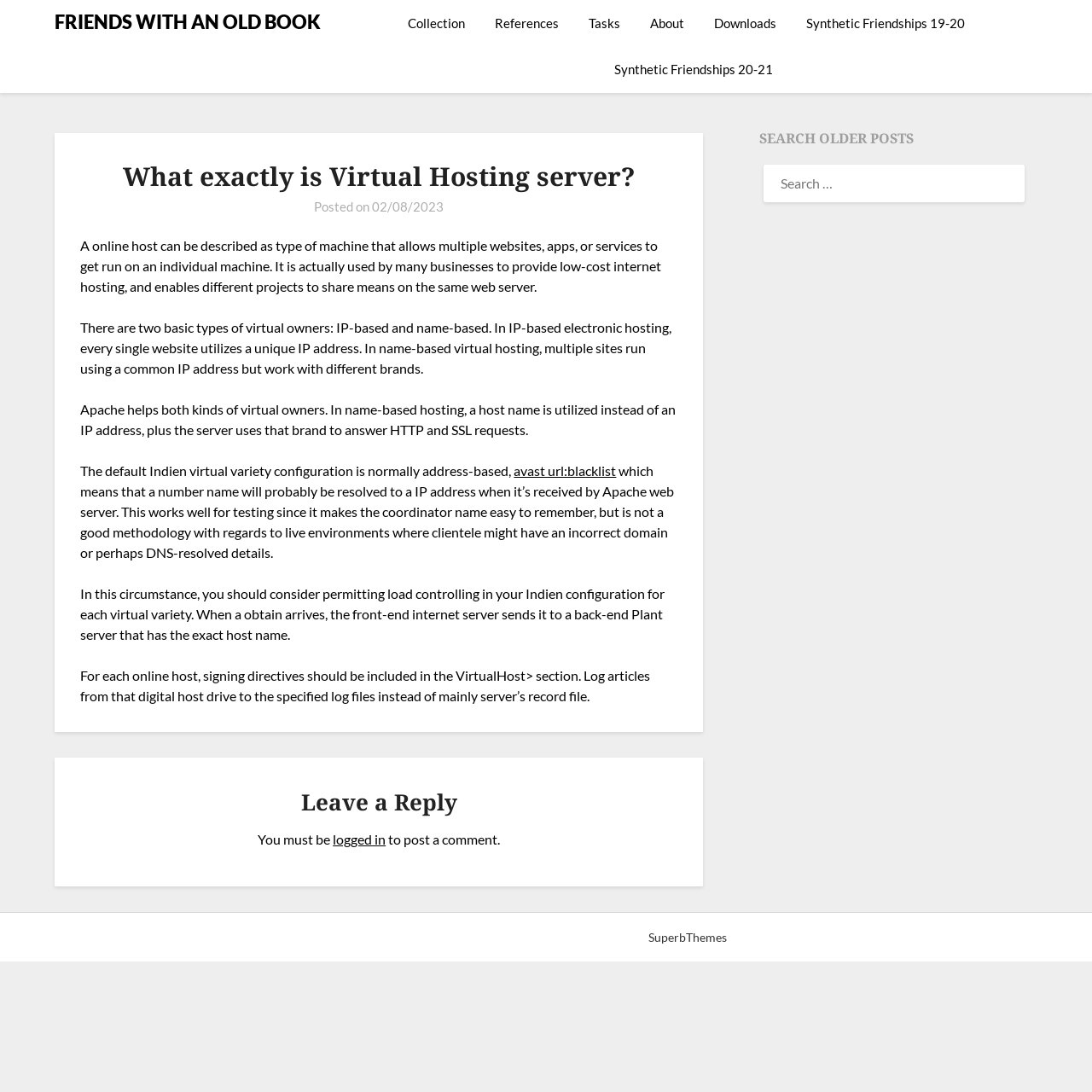Calculate the bounding box coordinates for the UI element based on the following description: "FRIENDS WITH AN OLD BOOK". Ensure the coordinates are four float numbers between 0 and 1, i.e., [left, top, right, bottom].

[0.05, 0.006, 0.294, 0.034]